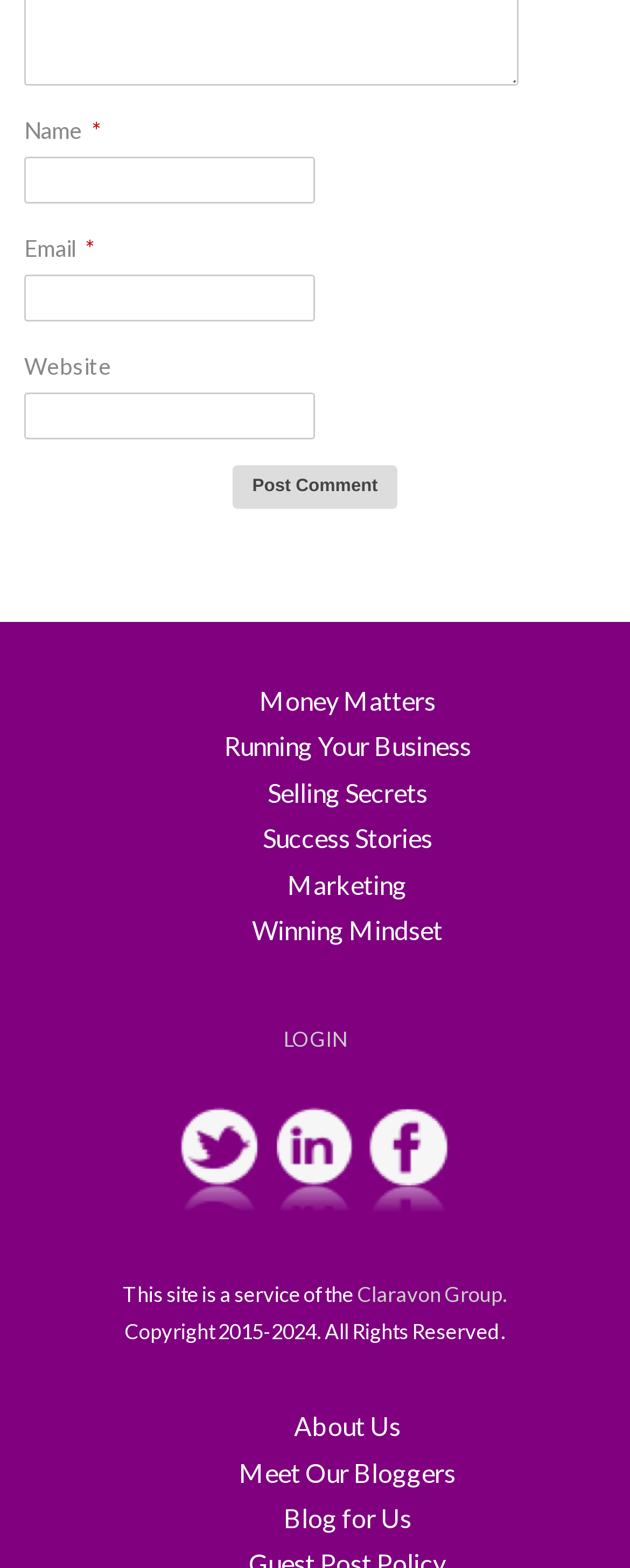How many social media links are there? Based on the image, give a response in one word or a short phrase.

3